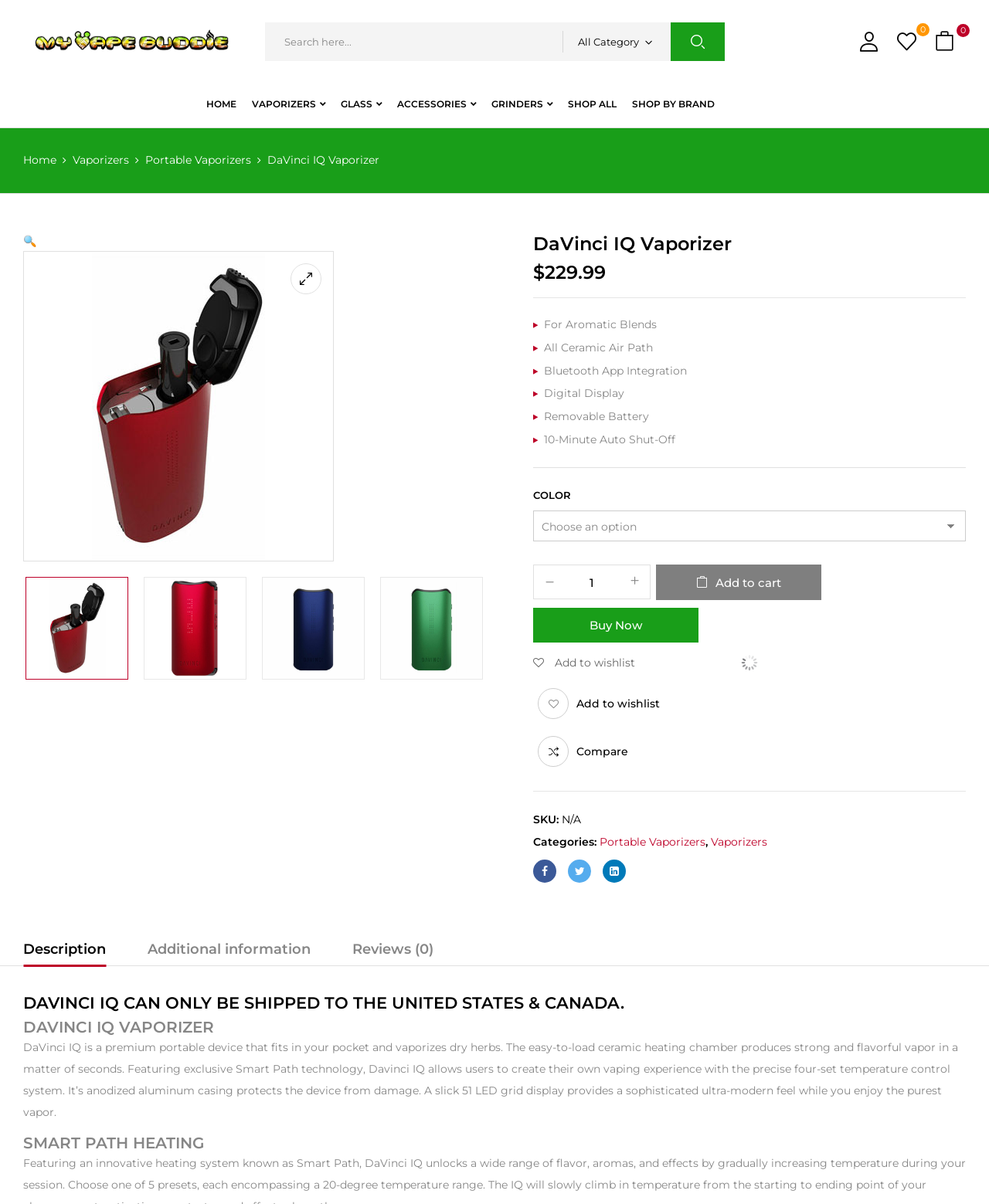Please determine the bounding box coordinates of the element's region to click in order to carry out the following instruction: "View product details". The coordinates should be four float numbers between 0 and 1, i.e., [left, top, right, bottom].

[0.27, 0.127, 0.384, 0.139]